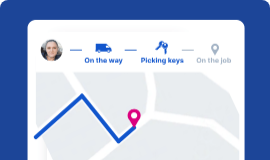What is the purpose of the visual indicators along the route?
Provide a short answer using one word or a brief phrase based on the image.

To provide a clear overview